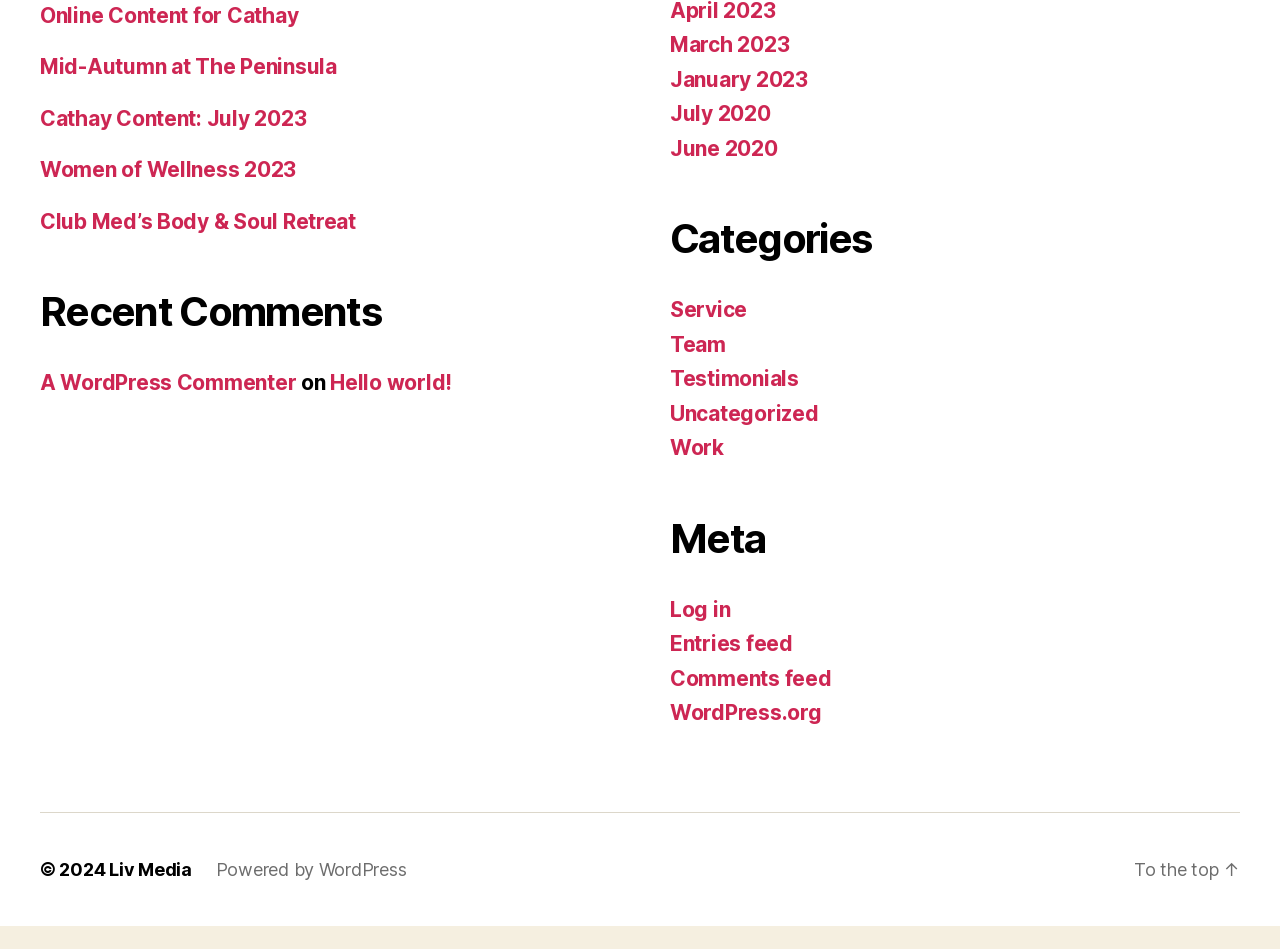Bounding box coordinates are given in the format (top-left x, top-left y, bottom-right x, bottom-right y). All values should be floating point numbers between 0 and 1. Provide the bounding box coordinate for the UI element described as: Mid-Autumn at The Peninsula

[0.031, 0.082, 0.263, 0.108]